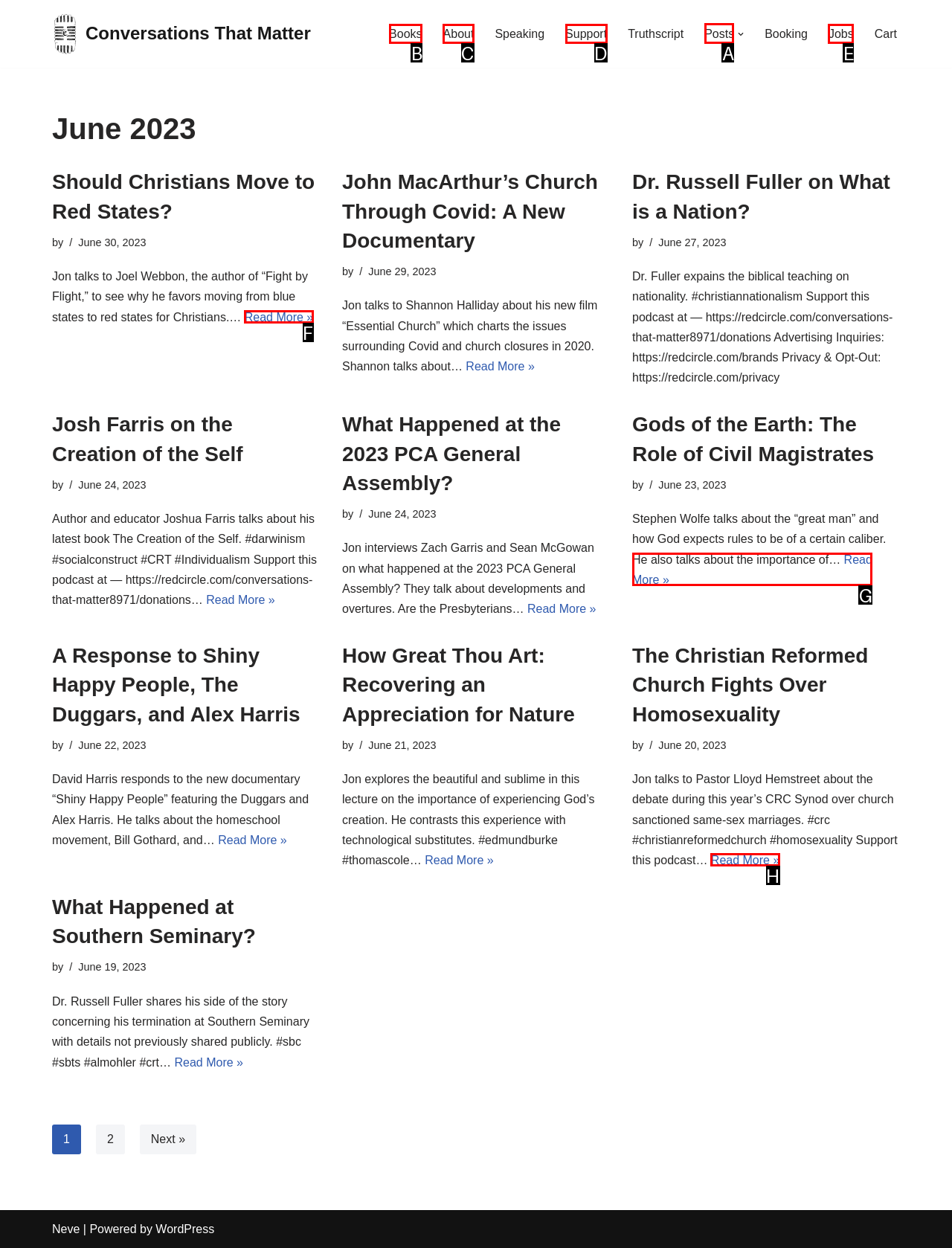Select the option I need to click to accomplish this task: Go to 'Posts'
Provide the letter of the selected choice from the given options.

A